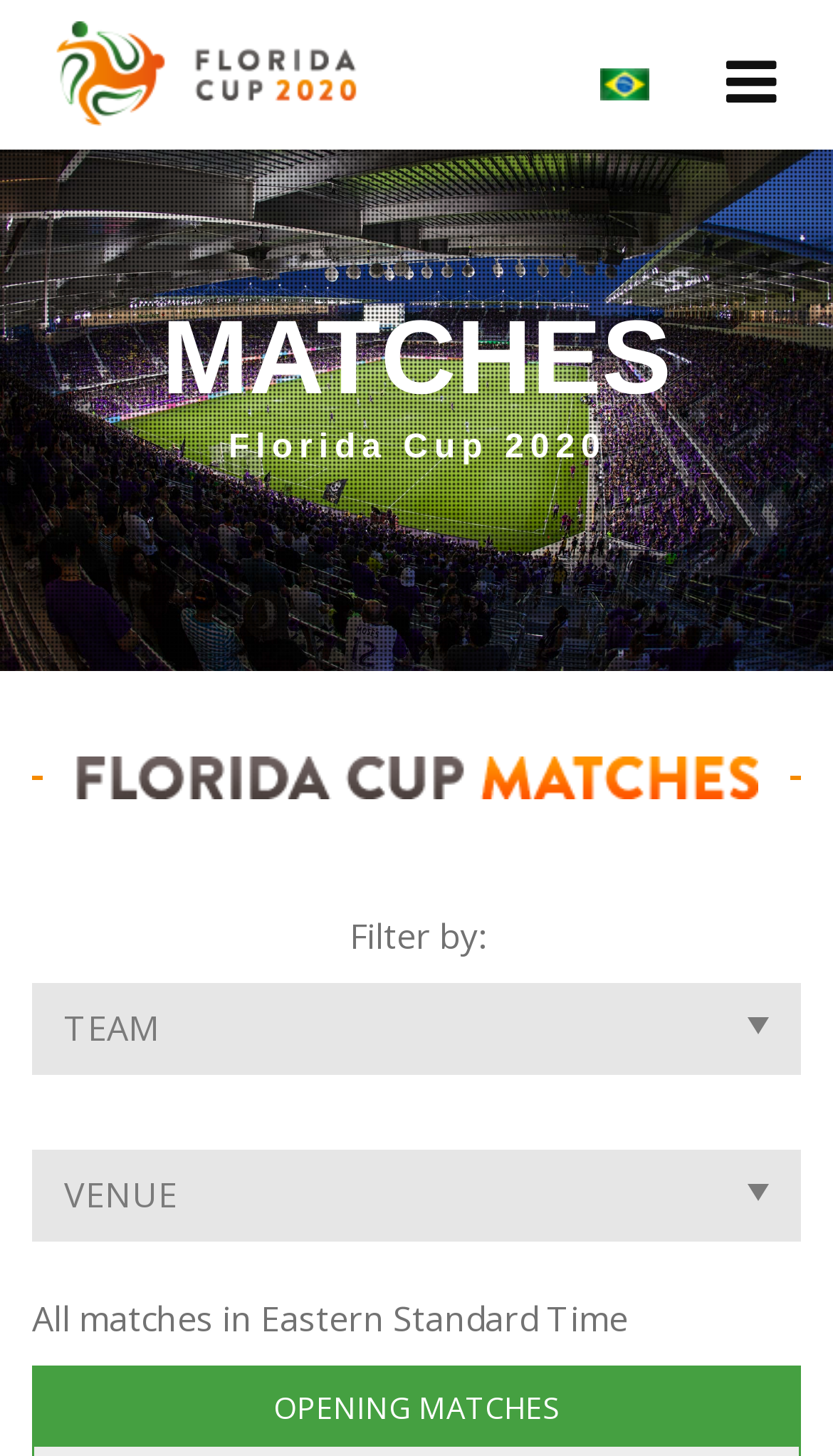Carefully examine the image and provide an in-depth answer to the question: What is the time zone used for the matches?

The time zone used for the matches can be found in the static text 'All matches in Eastern Standard Time' at the bottom of the webpage.